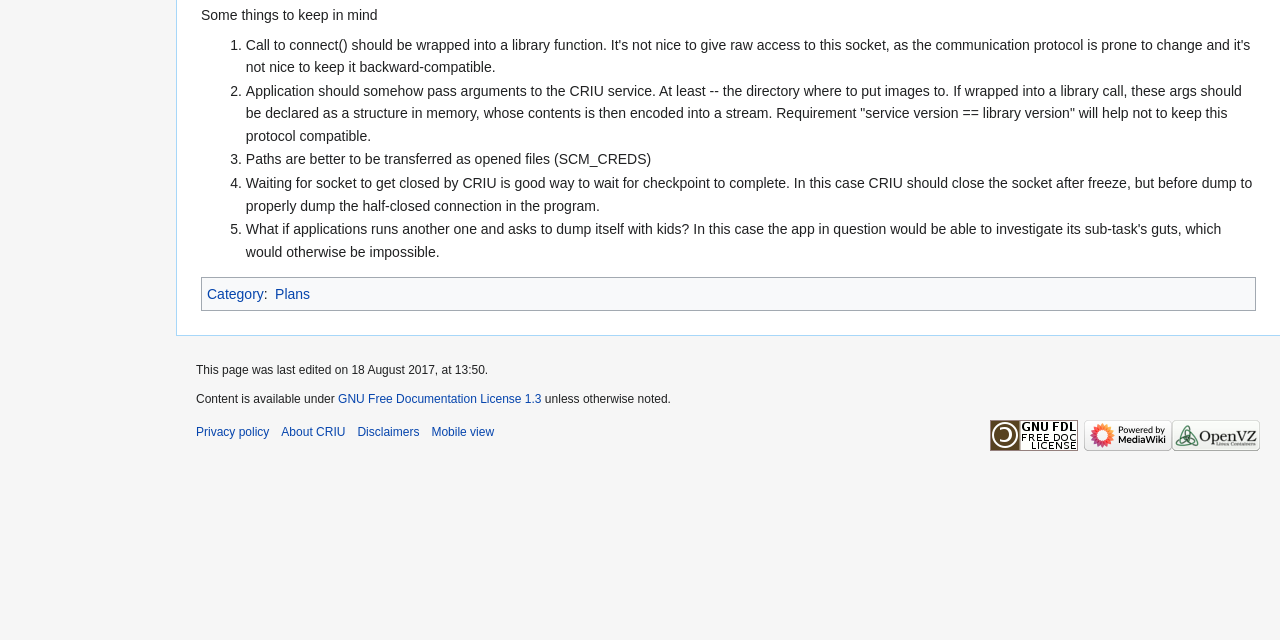Find the bounding box of the web element that fits this description: "Disclaimers".

[0.279, 0.664, 0.328, 0.686]